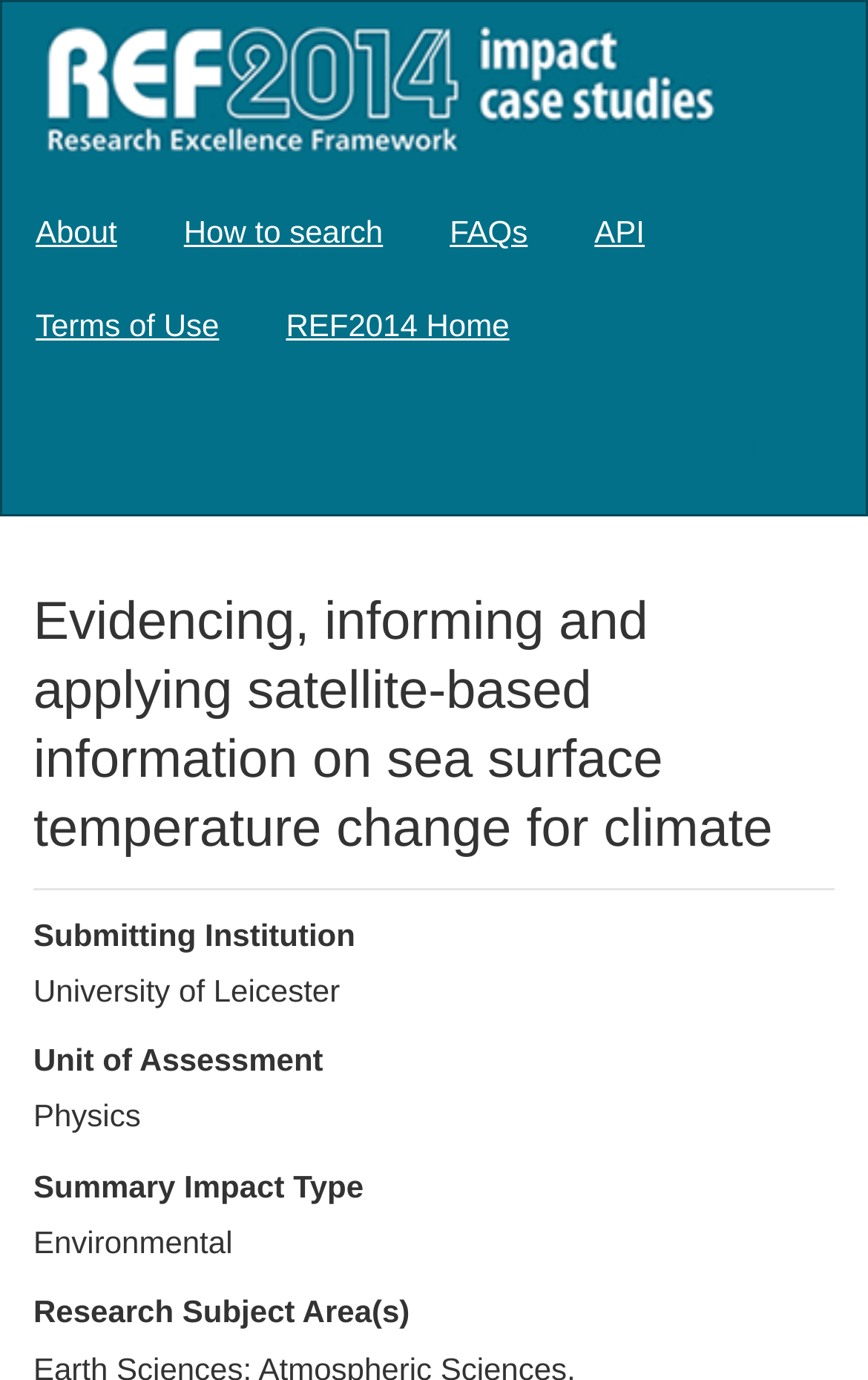Determine the bounding box coordinates of the region that needs to be clicked to achieve the task: "Check FAQs".

[0.48, 0.133, 0.646, 0.201]